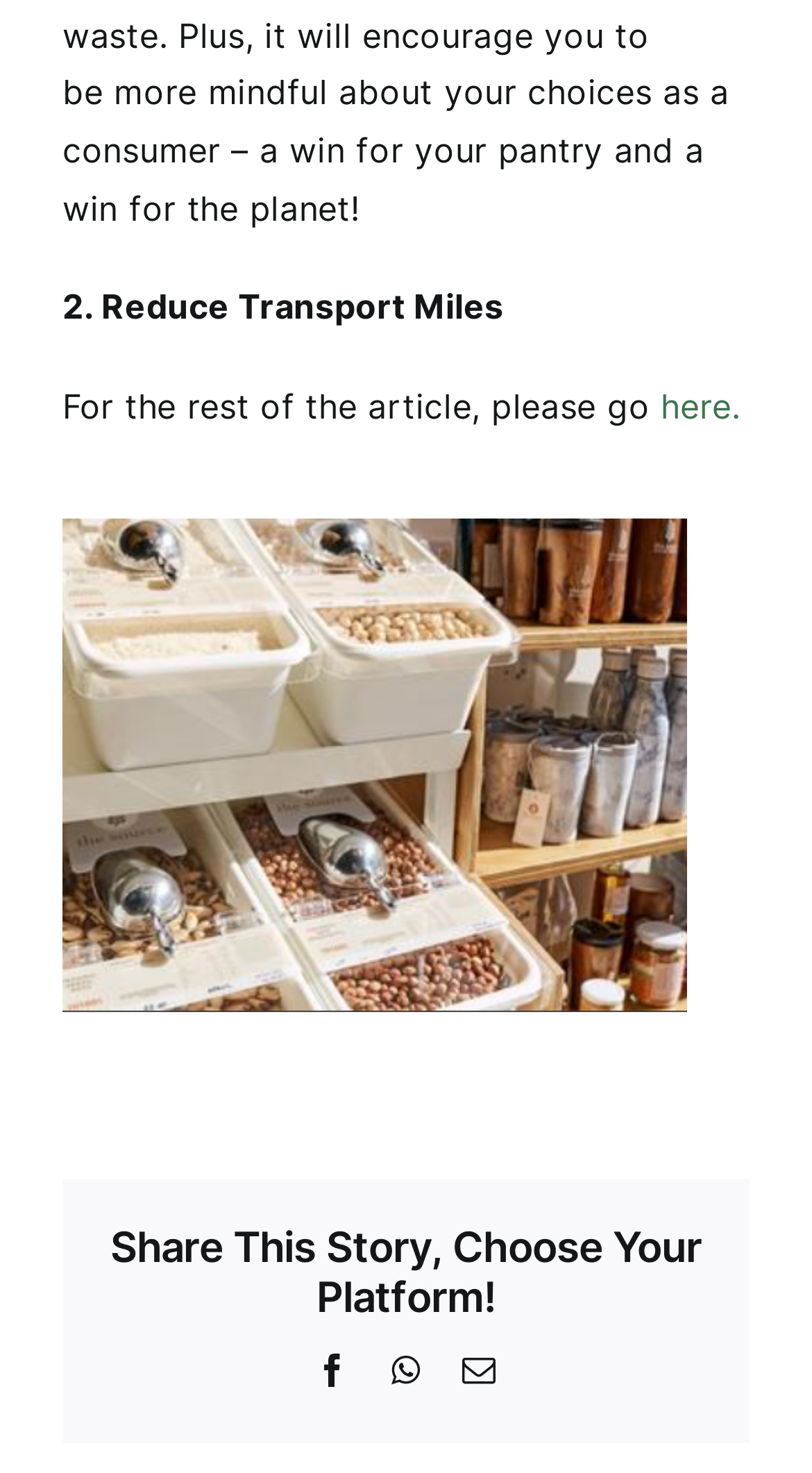Using the webpage screenshot, locate the HTML element that fits the following description and provide its bounding box: "aria-label="bulkfoods"".

[0.077, 0.349, 0.846, 0.378]